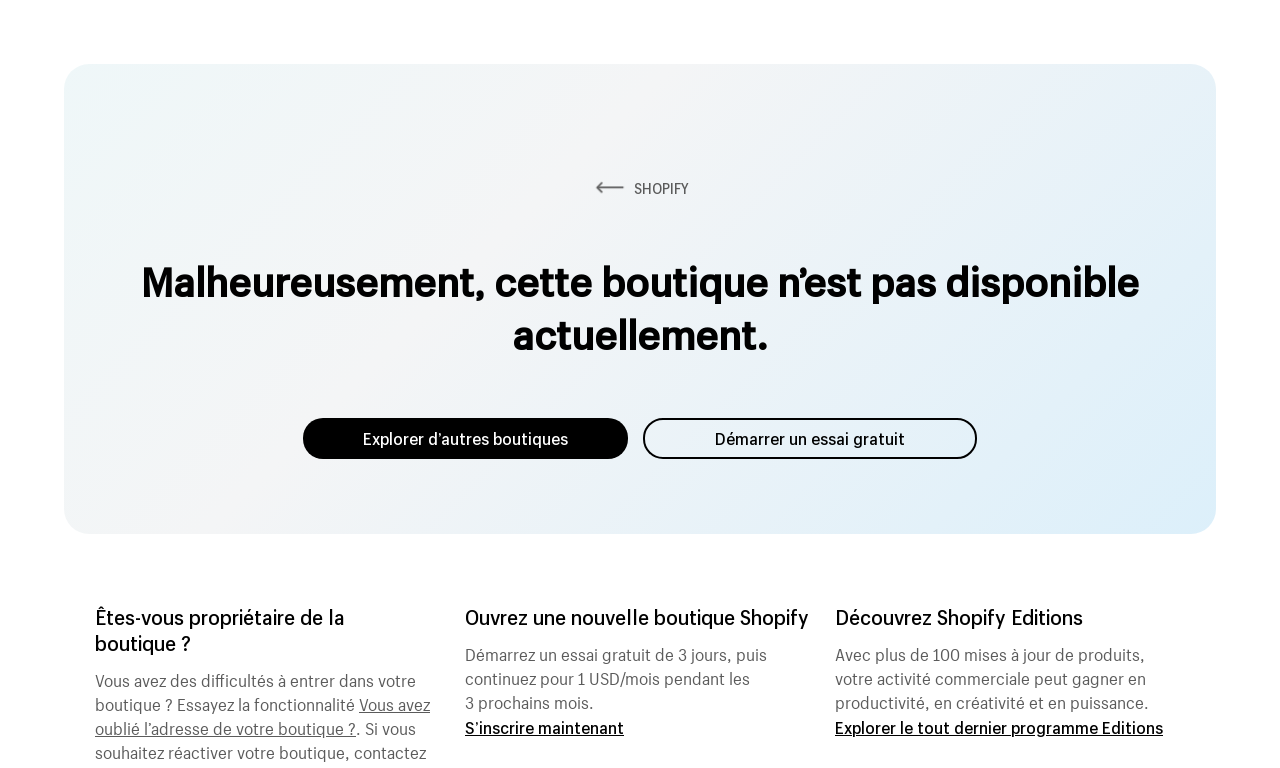Please locate and generate the primary heading on this webpage.

Malheureusement, cette boutique n’est pas disponible actuellement.